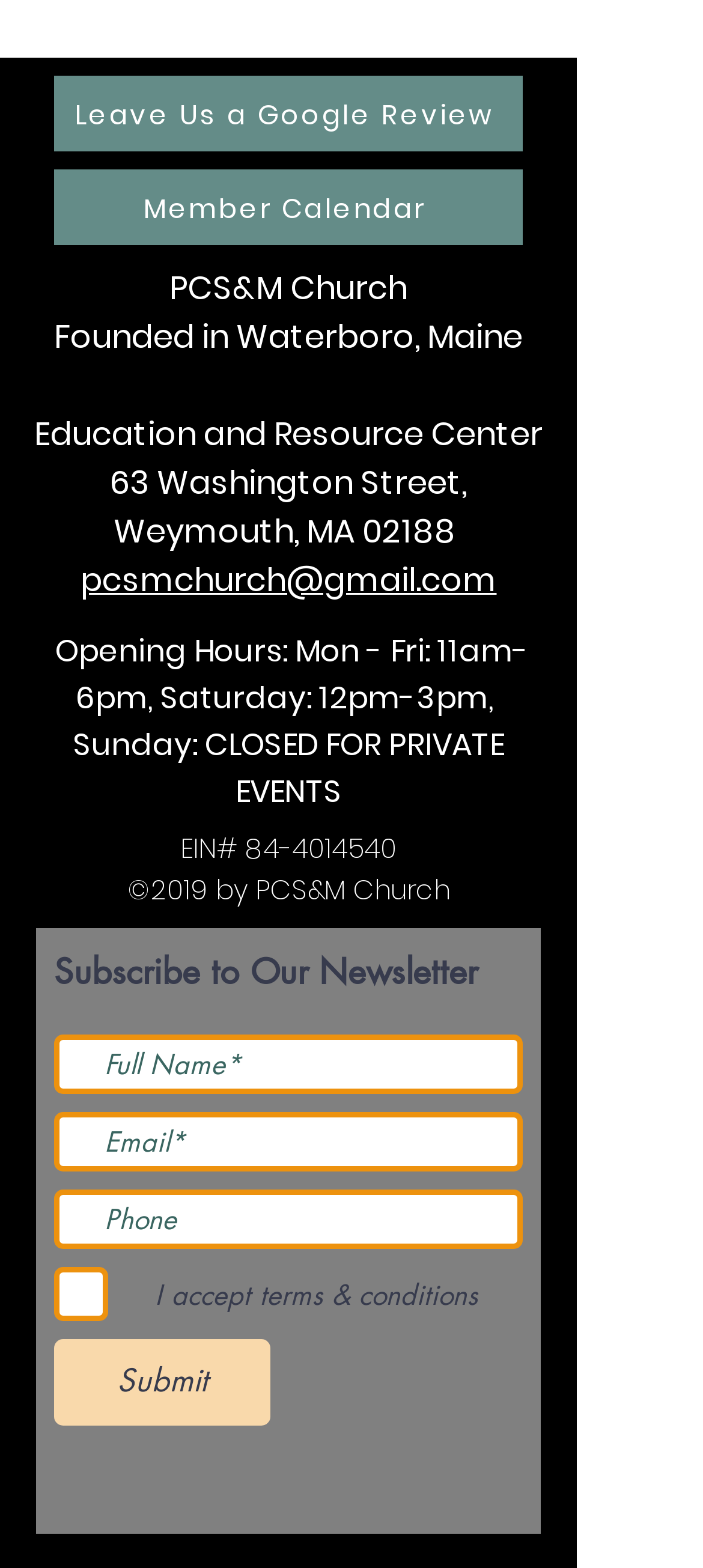Provide the bounding box coordinates of the UI element this sentence describes: "Member Calendar".

[0.077, 0.108, 0.744, 0.157]